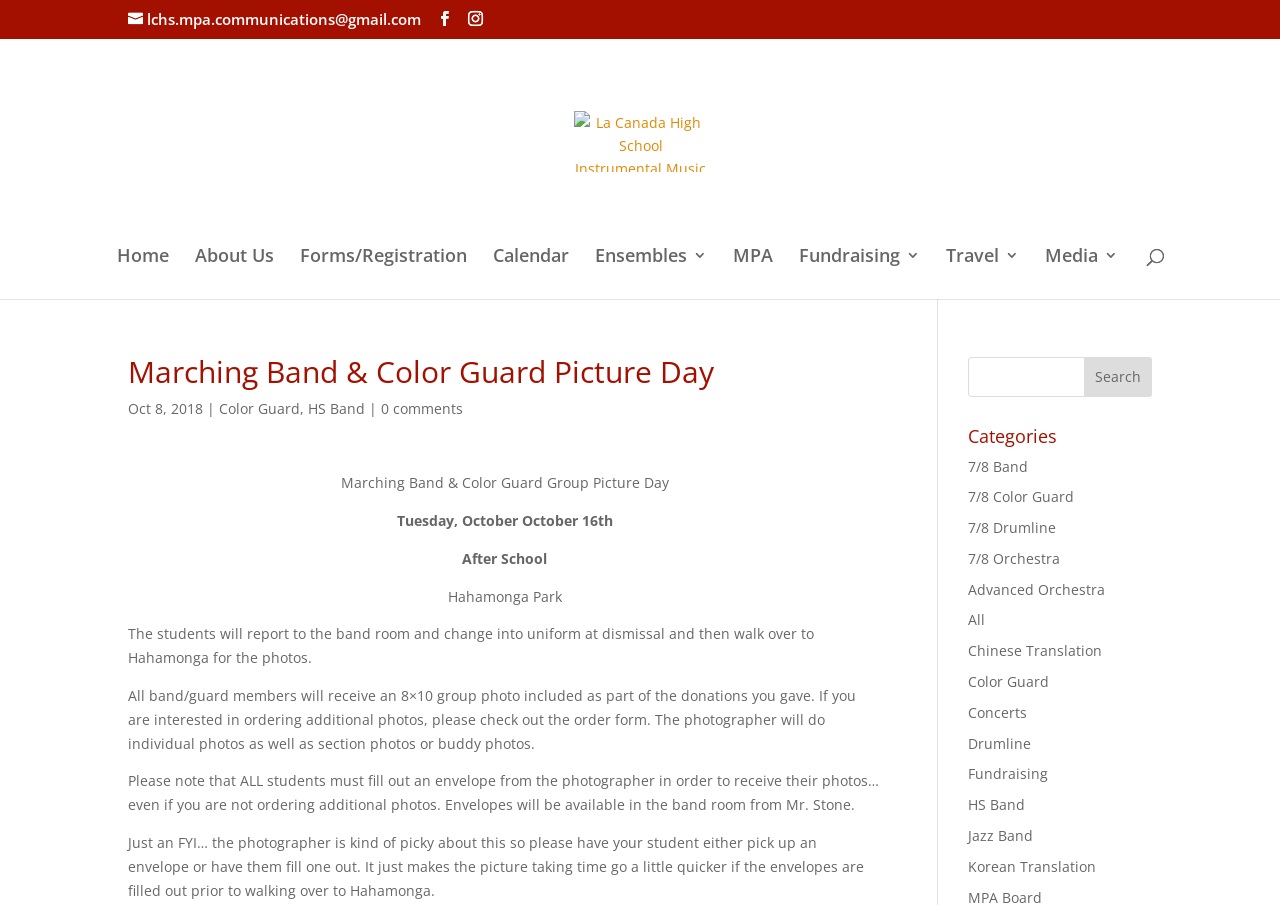From the details in the image, provide a thorough response to the question: What is required for students to receive their photos?

I found the answer by reading the text on the webpage, specifically the sentence 'Please note that ALL students must fill out an envelope from the photographer in order to receive their photos…' which indicates the requirement for students to receive their photos.